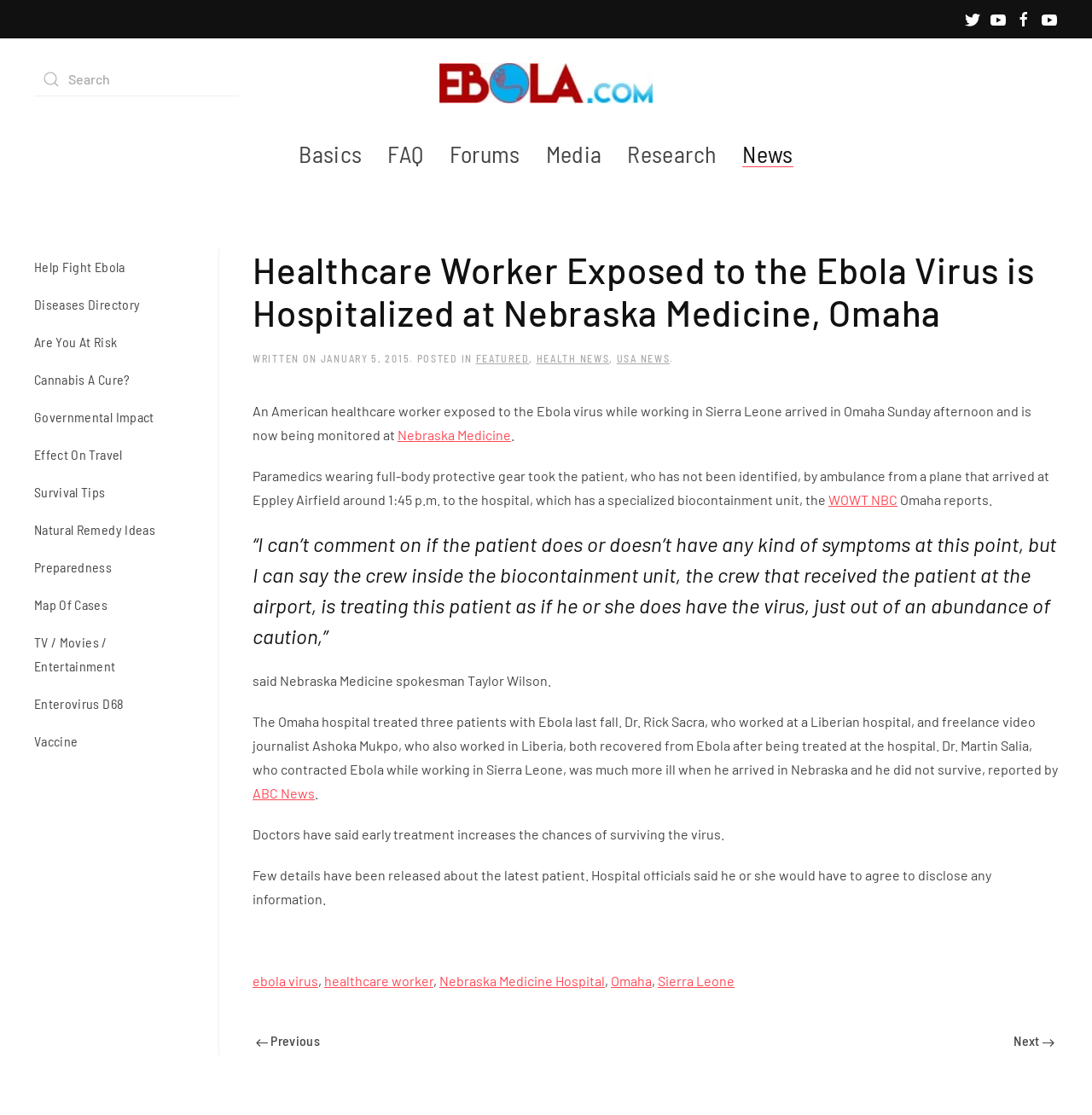What is the name of the hospital that treated three patients with Ebola last fall?
Respond to the question with a well-detailed and thorough answer.

The article mentions that the Omaha hospital treated three patients with Ebola last fall, and it is specified as Nebraska Medicine.